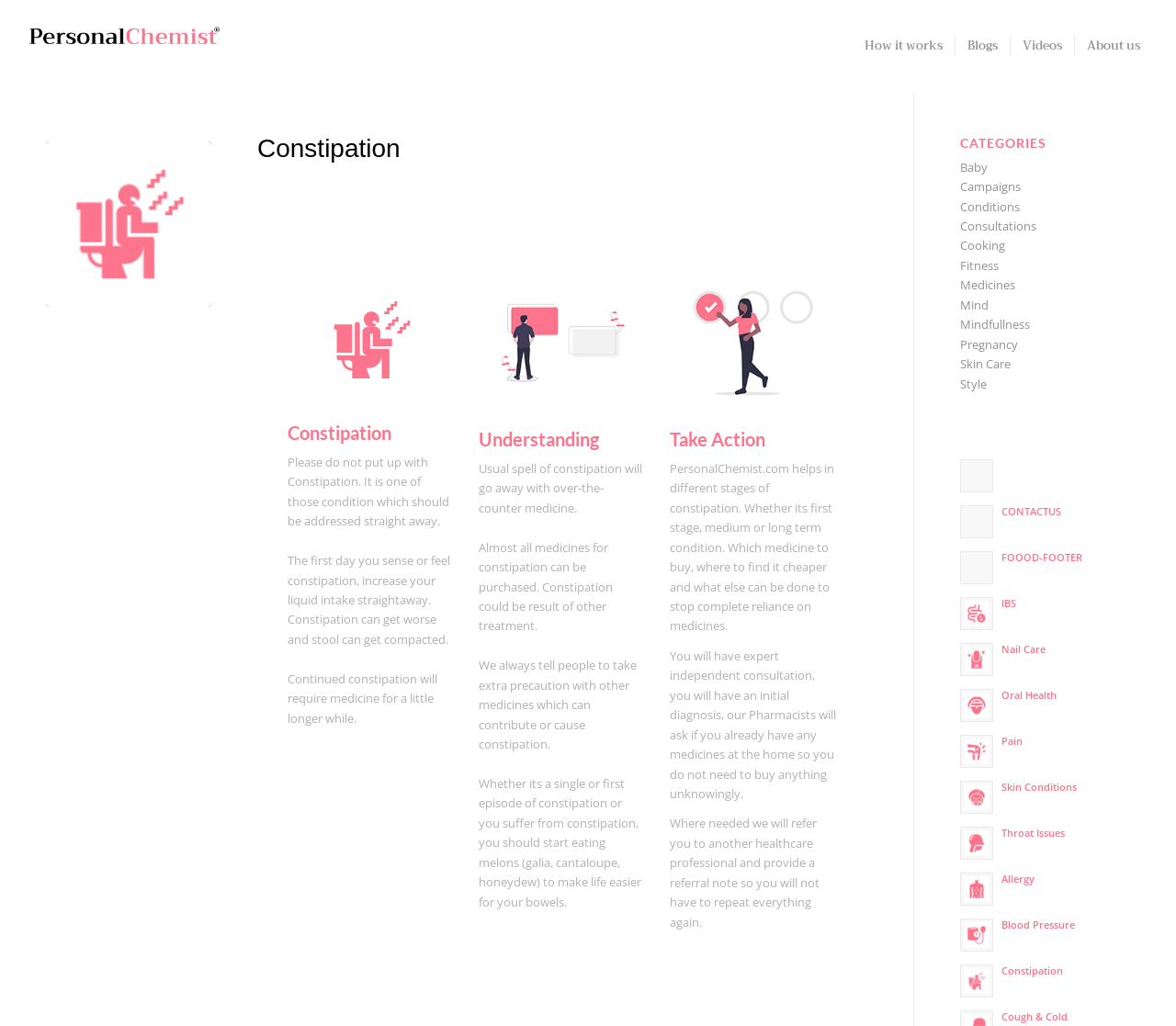Bounding box coordinates are specified in the format (top-left x, top-left y, bottom-right x, bottom-right y). All values are floating point numbers bounded between 0 and 1. Please provide the bounding box coordinate of the region this sentence describes: About us

[0.914, 0.0, 0.98, 0.09]